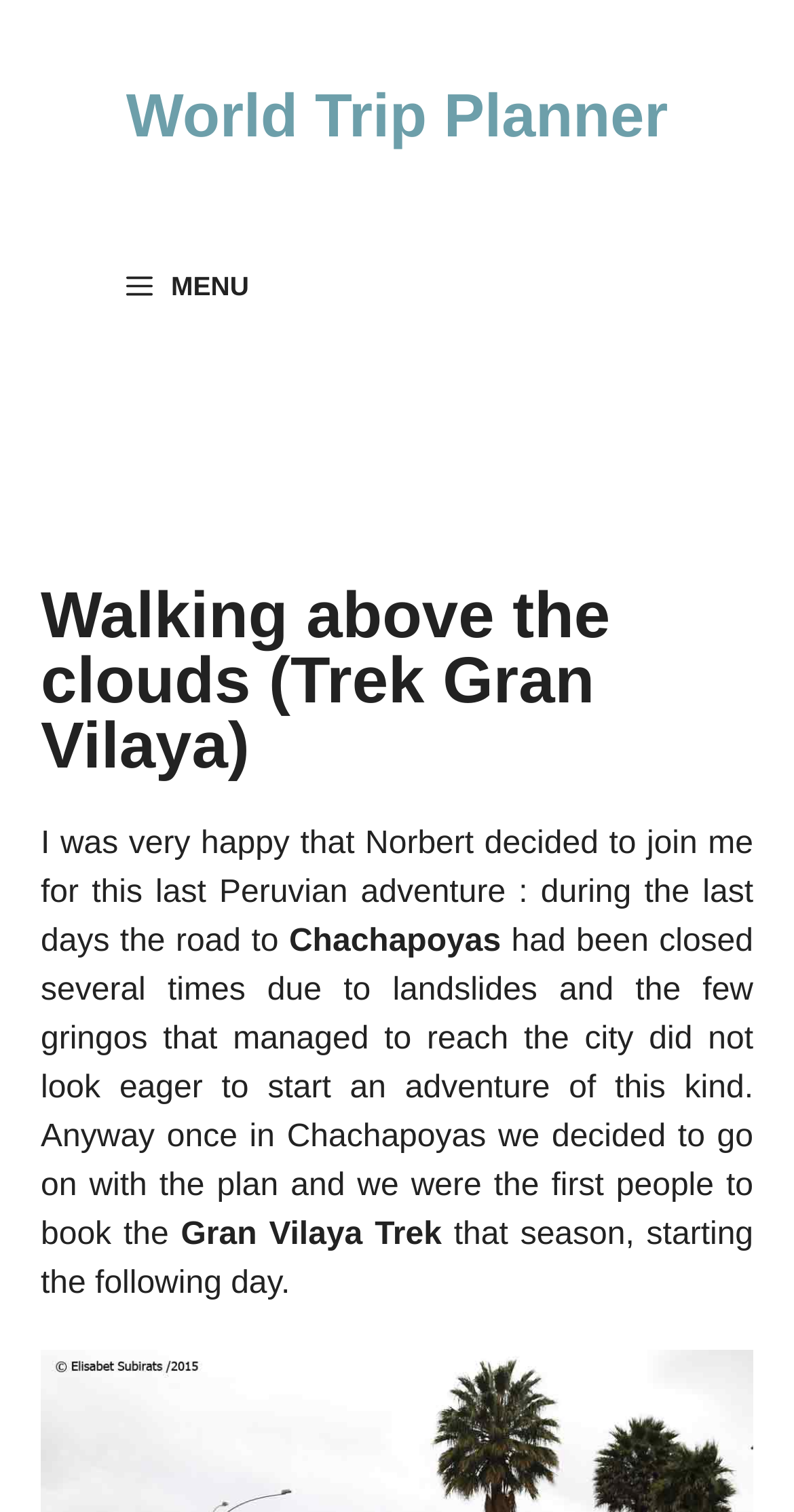Using the provided element description: "World Trip Planner", identify the bounding box coordinates. The coordinates should be four floats between 0 and 1 in the order [left, top, right, bottom].

[0.159, 0.055, 0.841, 0.1]